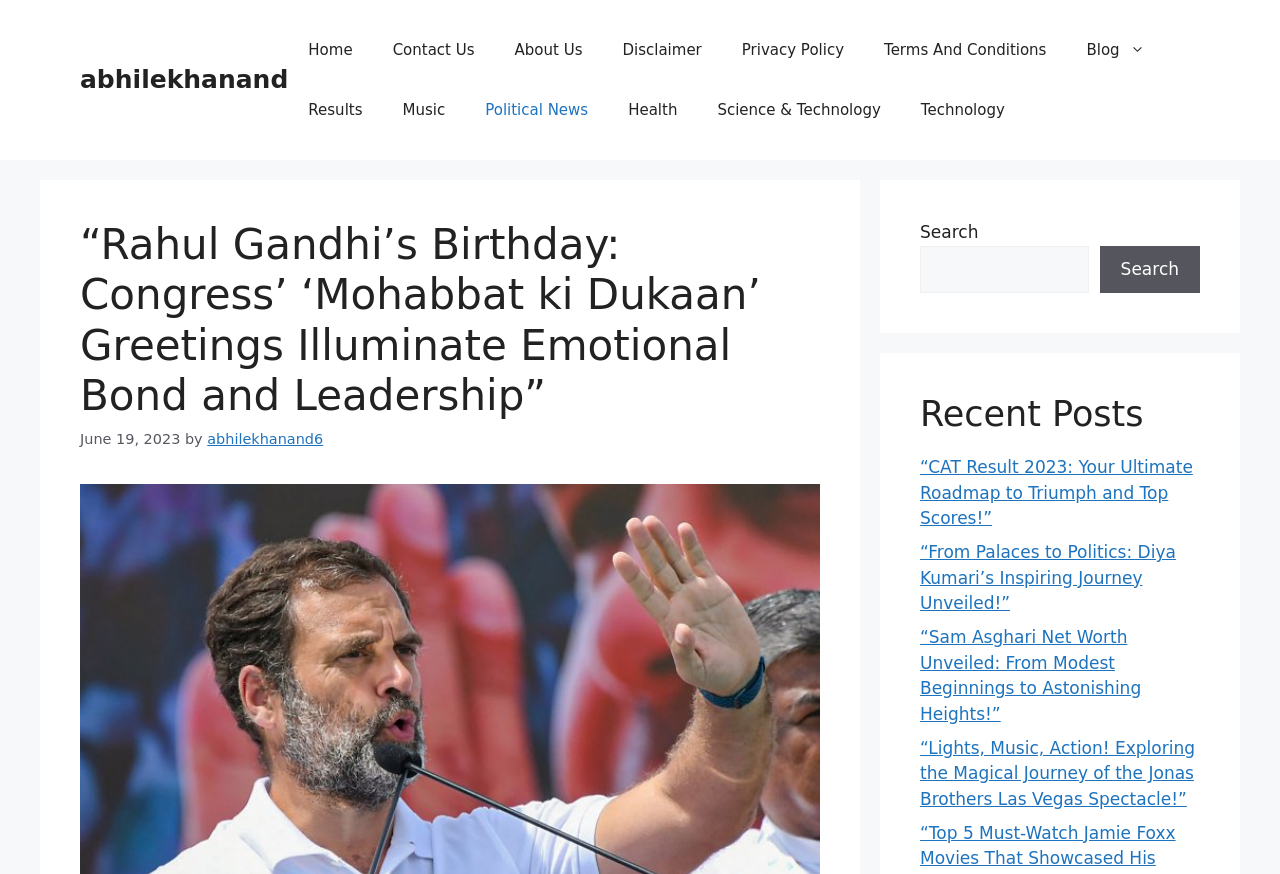Using the provided element description: "Political News", identify the bounding box coordinates. The coordinates should be four floats between 0 and 1 in the order [left, top, right, bottom].

[0.363, 0.092, 0.475, 0.16]